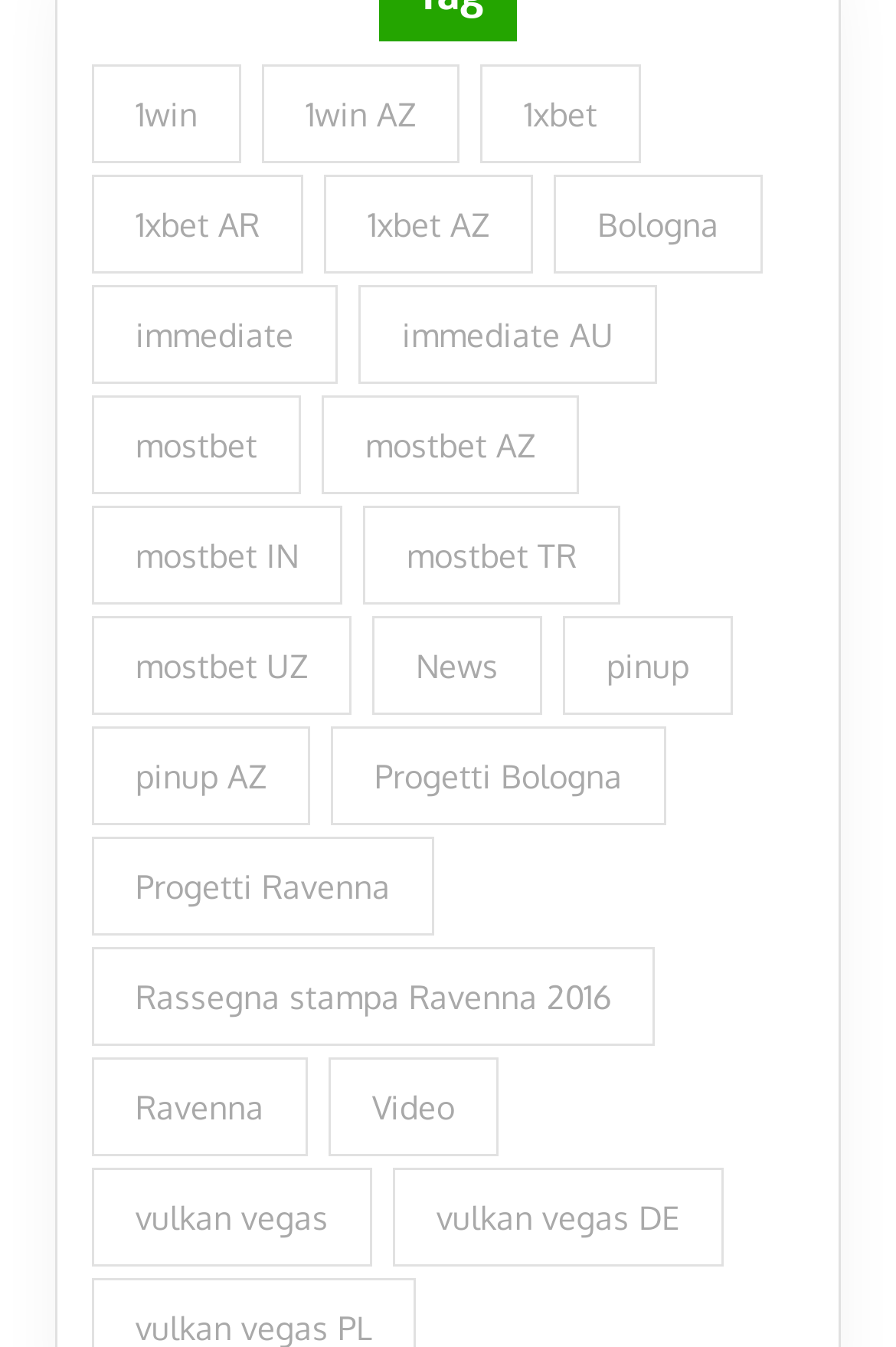From the details in the image, provide a thorough response to the question: What is the last link on the webpage?

By analyzing the y1 coordinates of the bounding box, I determined that the last link is 'vulkan vegas DE' with a y1 value of 0.867, which is the largest among all links.